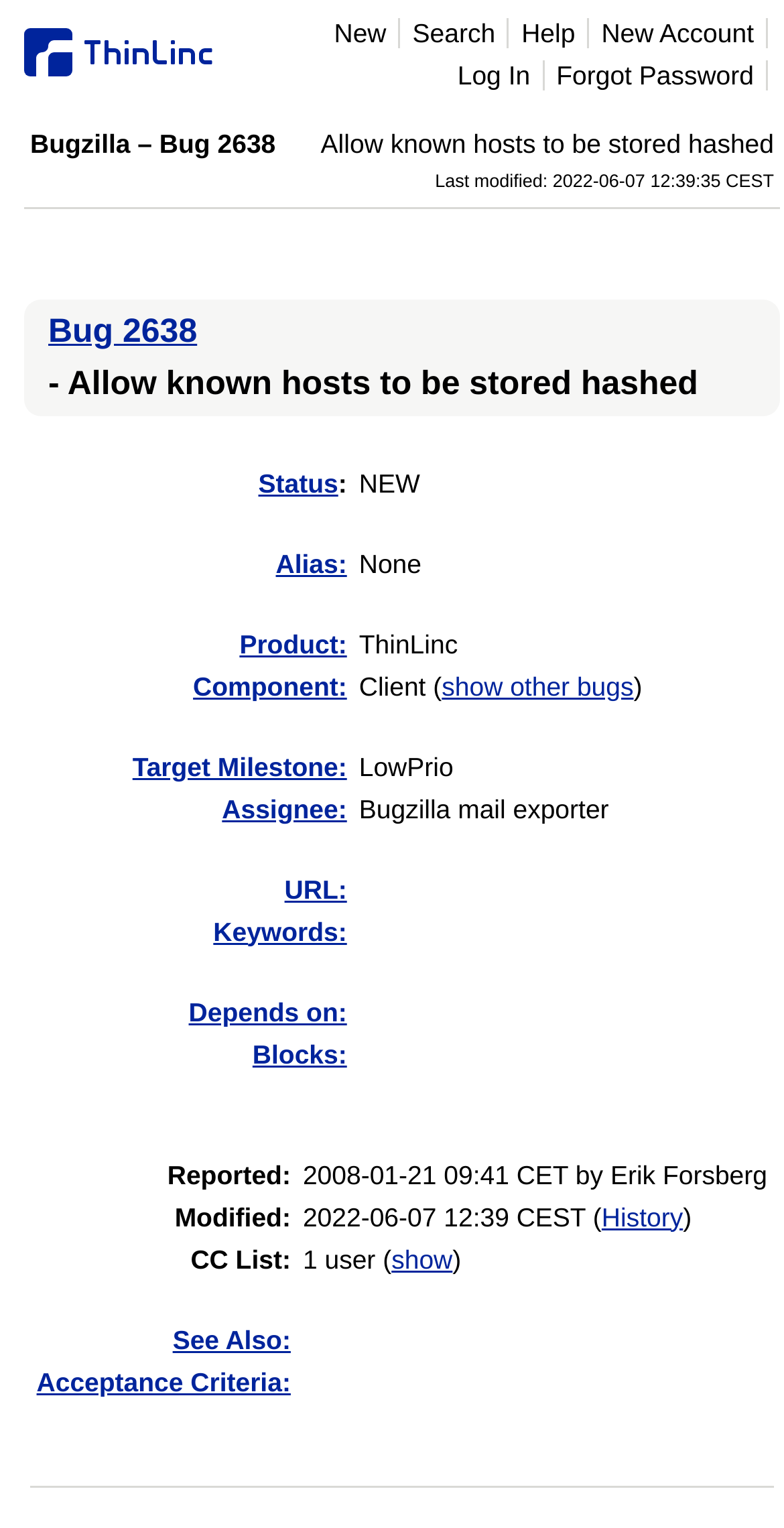Predict the bounding box coordinates of the area that should be clicked to accomplish the following instruction: "Click on the 'Search' link". The bounding box coordinates should consist of four float numbers between 0 and 1, i.e., [left, top, right, bottom].

[0.511, 0.012, 0.65, 0.032]